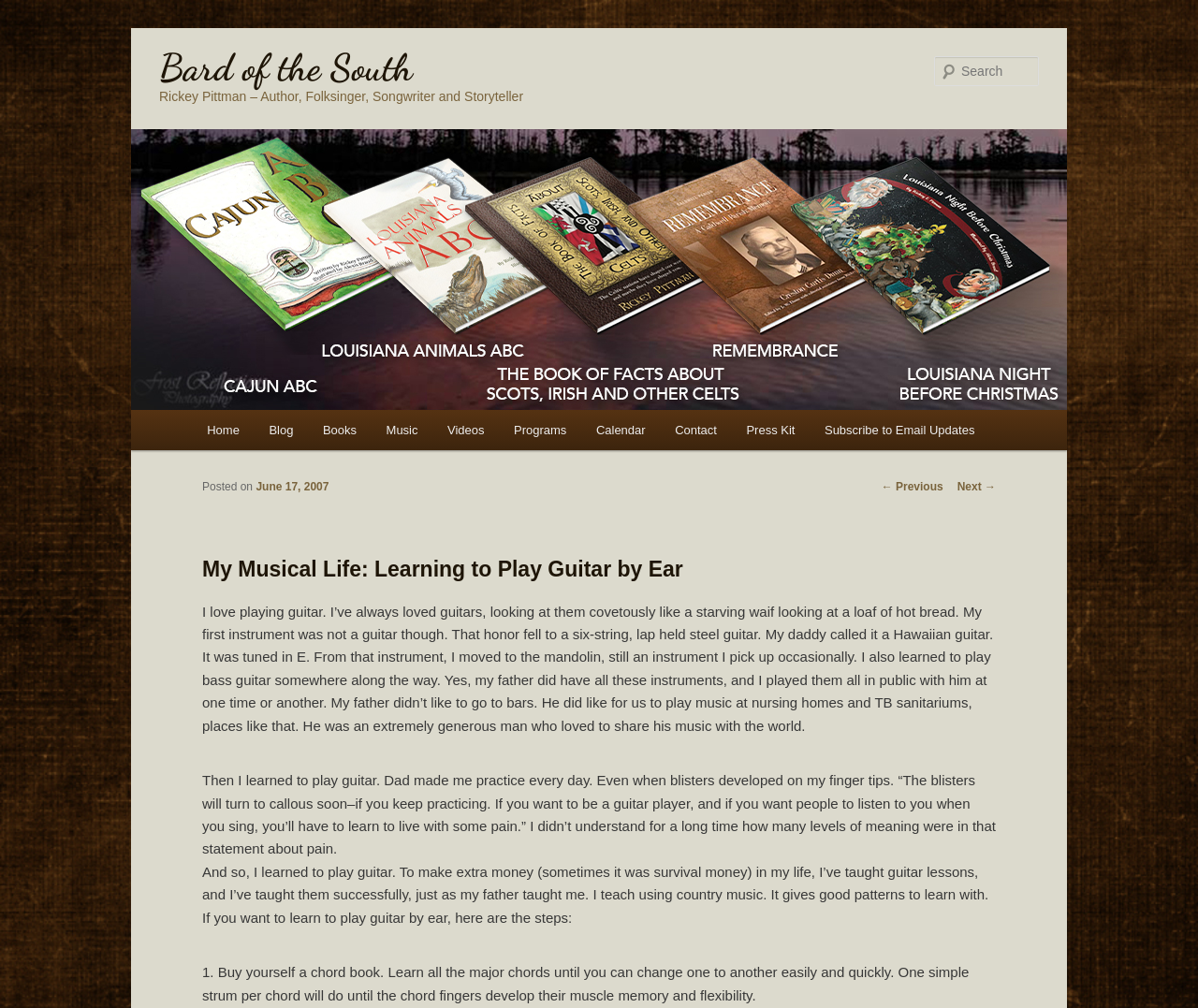Can you find the bounding box coordinates for the element to click on to achieve the instruction: "Go to the home page"?

[0.16, 0.406, 0.212, 0.446]